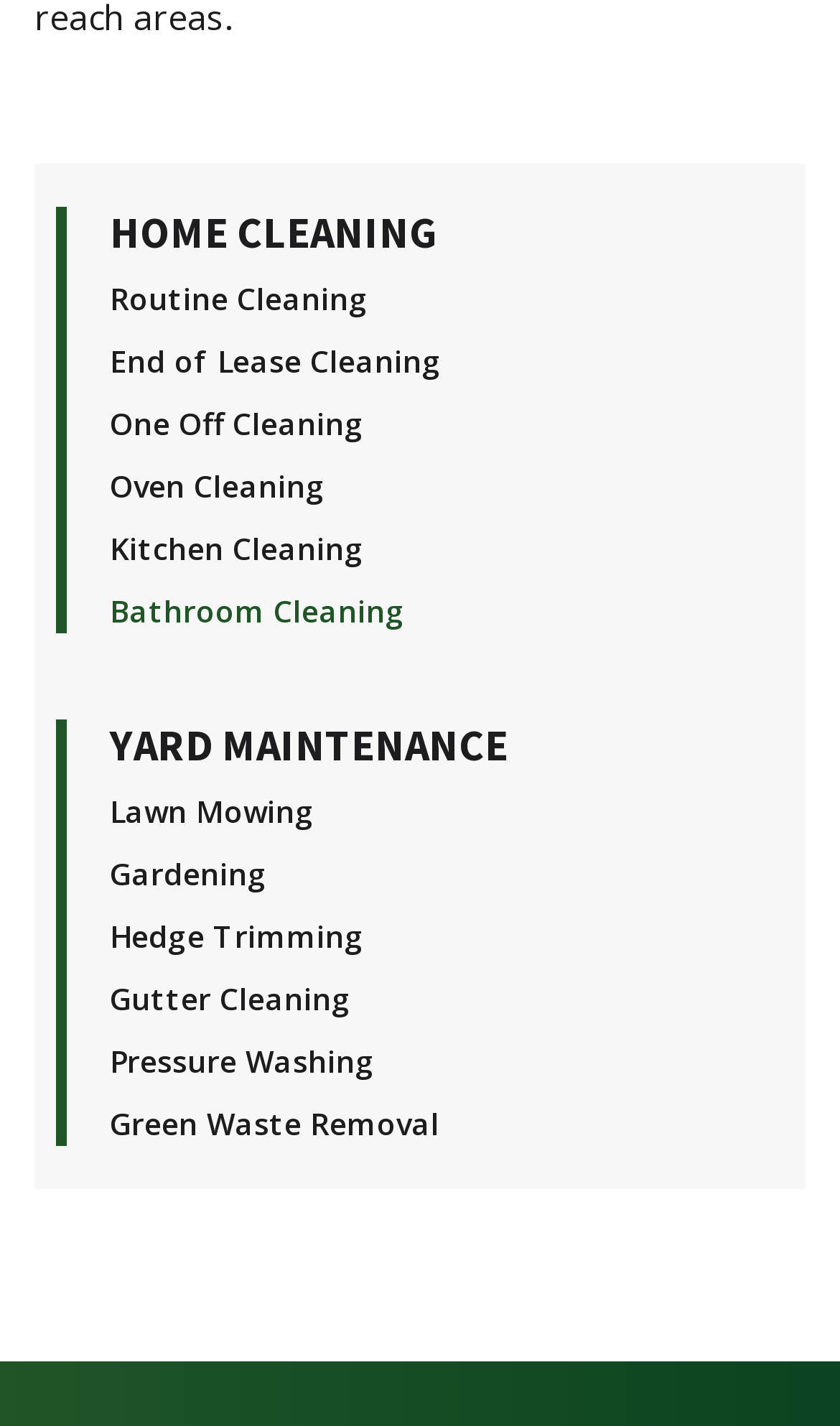Locate the bounding box coordinates of the clickable area to execute the instruction: "Explore Bathroom Cleaning". Provide the coordinates as four float numbers between 0 and 1, represented as [left, top, right, bottom].

[0.131, 0.4, 0.526, 0.443]